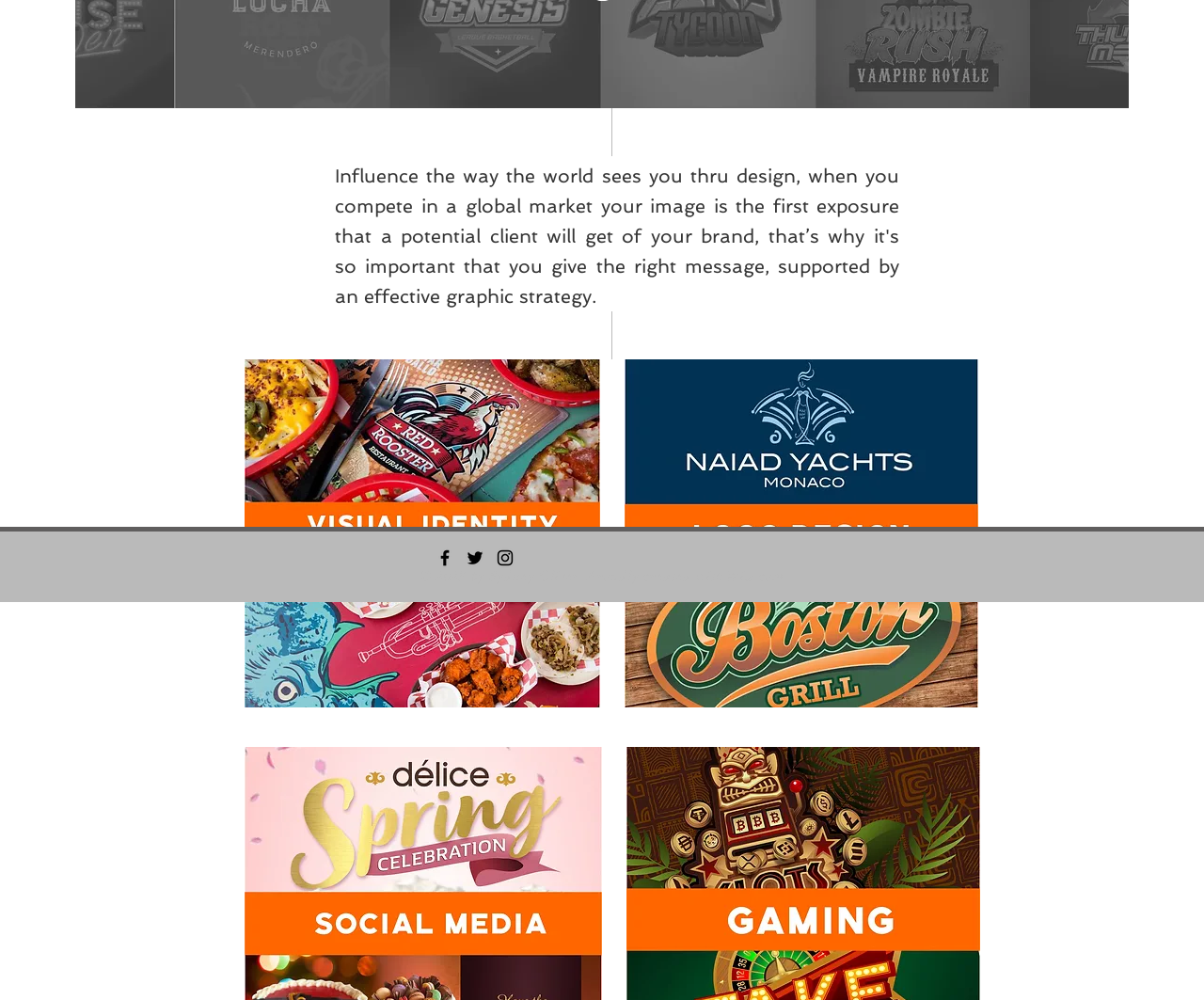Determine the bounding box coordinates of the UI element described by: "Sydney Oliver".

[0.406, 0.568, 0.482, 0.584]